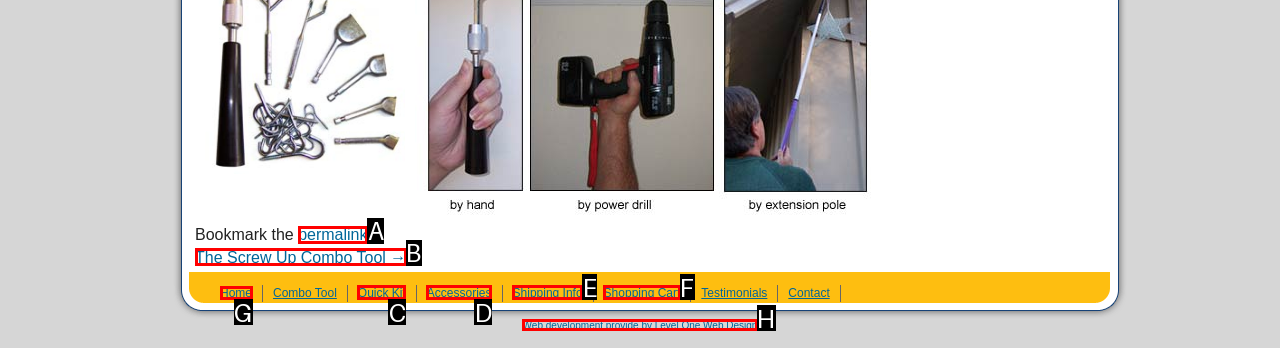Point out the correct UI element to click to carry out this instruction: go to home page
Answer with the letter of the chosen option from the provided choices directly.

G